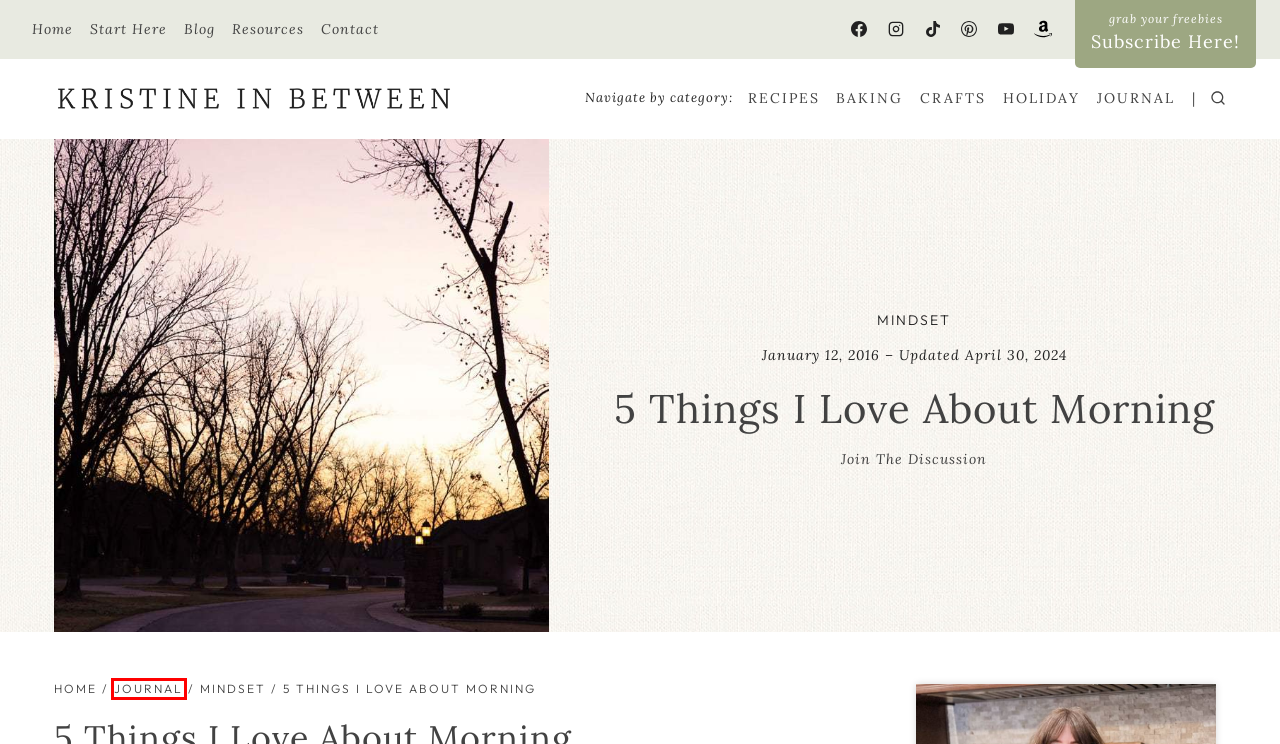You have a screenshot of a webpage with a red rectangle bounding box. Identify the best webpage description that corresponds to the new webpage after clicking the element within the red bounding box. Here are the candidates:
A. Email marketing and digital tools that bring your brand to life
B. Journal Archives | Kristine in Between
C. Simple Granny Stripe Blanket (Afghan) | Kristine in Between
D. Privacy Policy | Kristine in Between
E. Kristine Underwood's Amazon Page
F. Basic Cookie Dough For Mix-ins | Kristine in Between
G. The Journal | Kristine in Between
H. Kristine in Between | All Things Scrumptious & Seasonal

B